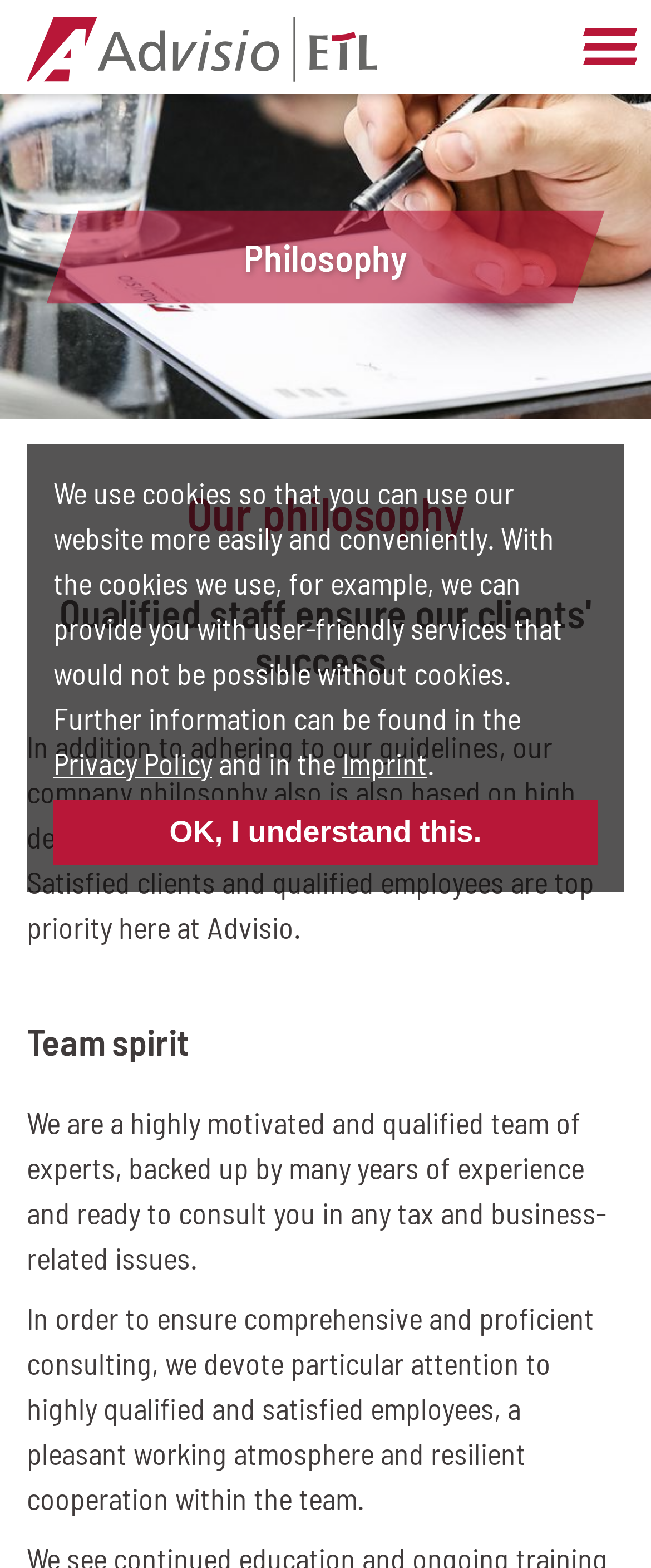Determine the bounding box coordinates of the UI element that matches the following description: "Imprint". The coordinates should be four float numbers between 0 and 1 in the format [left, top, right, bottom].

[0.526, 0.475, 0.656, 0.498]